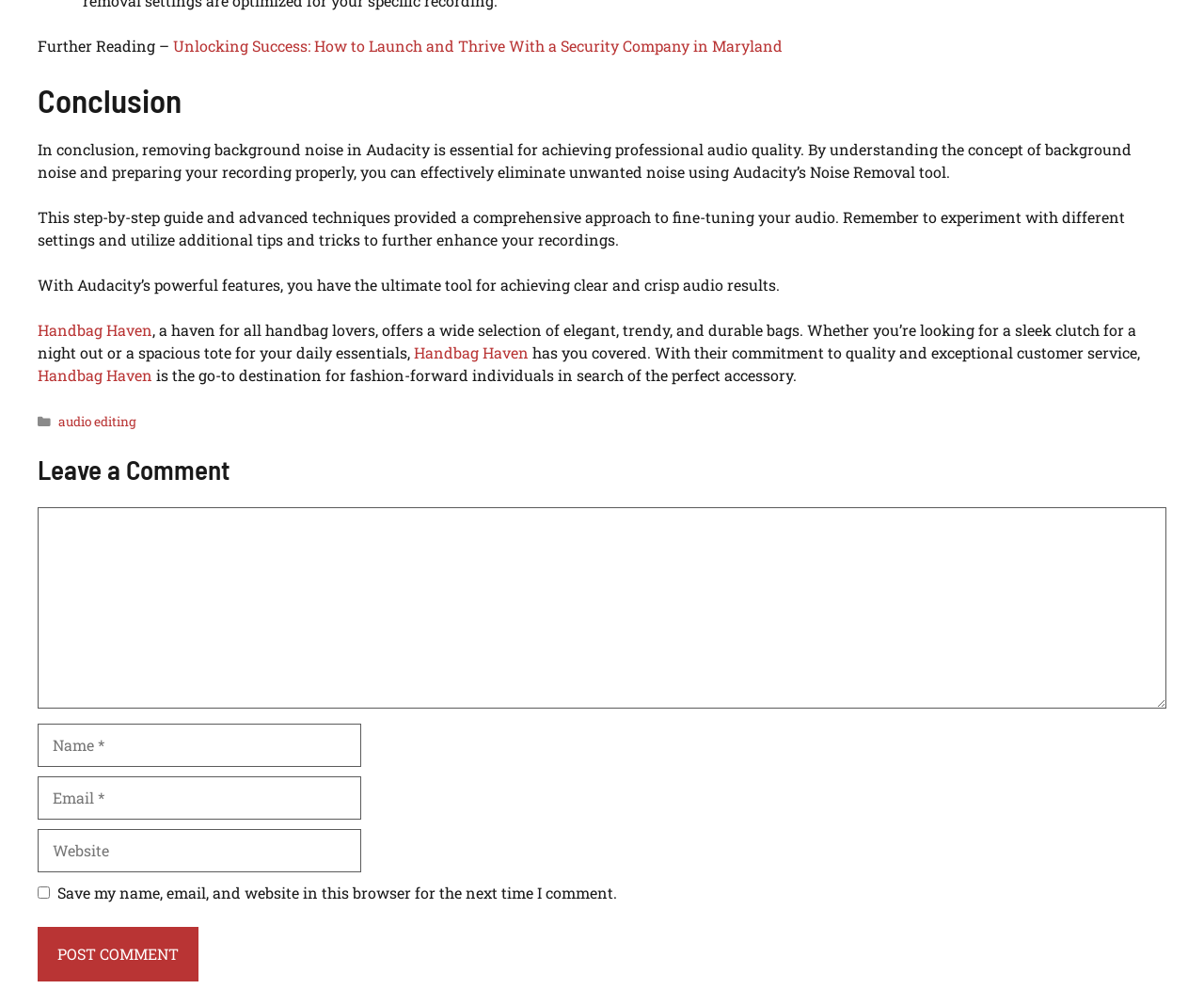Find the bounding box of the UI element described as follows: "parent_node: Comment name="author" placeholder="Name *"".

[0.031, 0.72, 0.3, 0.763]